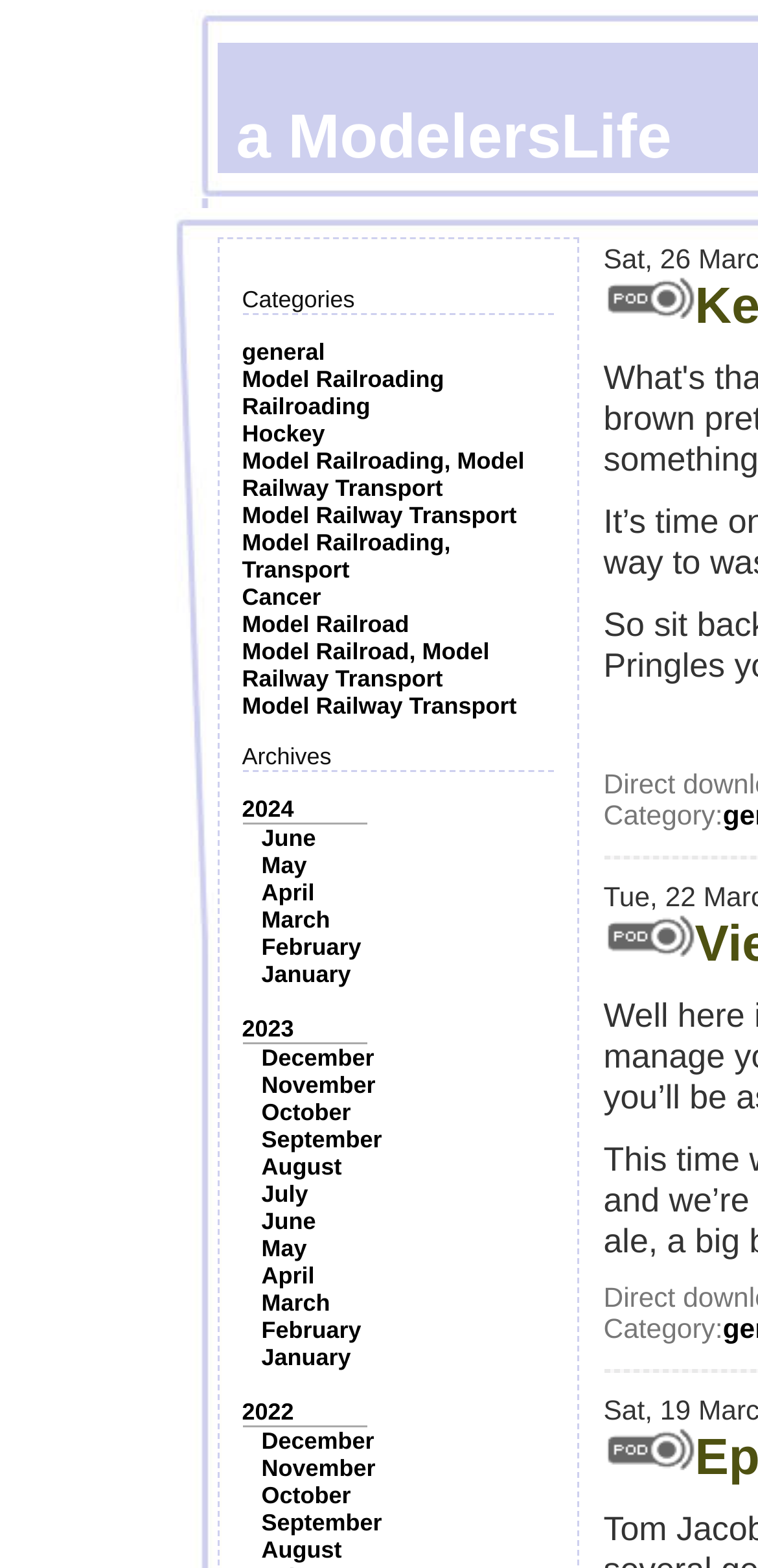Please locate the bounding box coordinates for the element that should be clicked to achieve the following instruction: "Click on the 'general' category". Ensure the coordinates are given as four float numbers between 0 and 1, i.e., [left, top, right, bottom].

[0.319, 0.216, 0.429, 0.233]